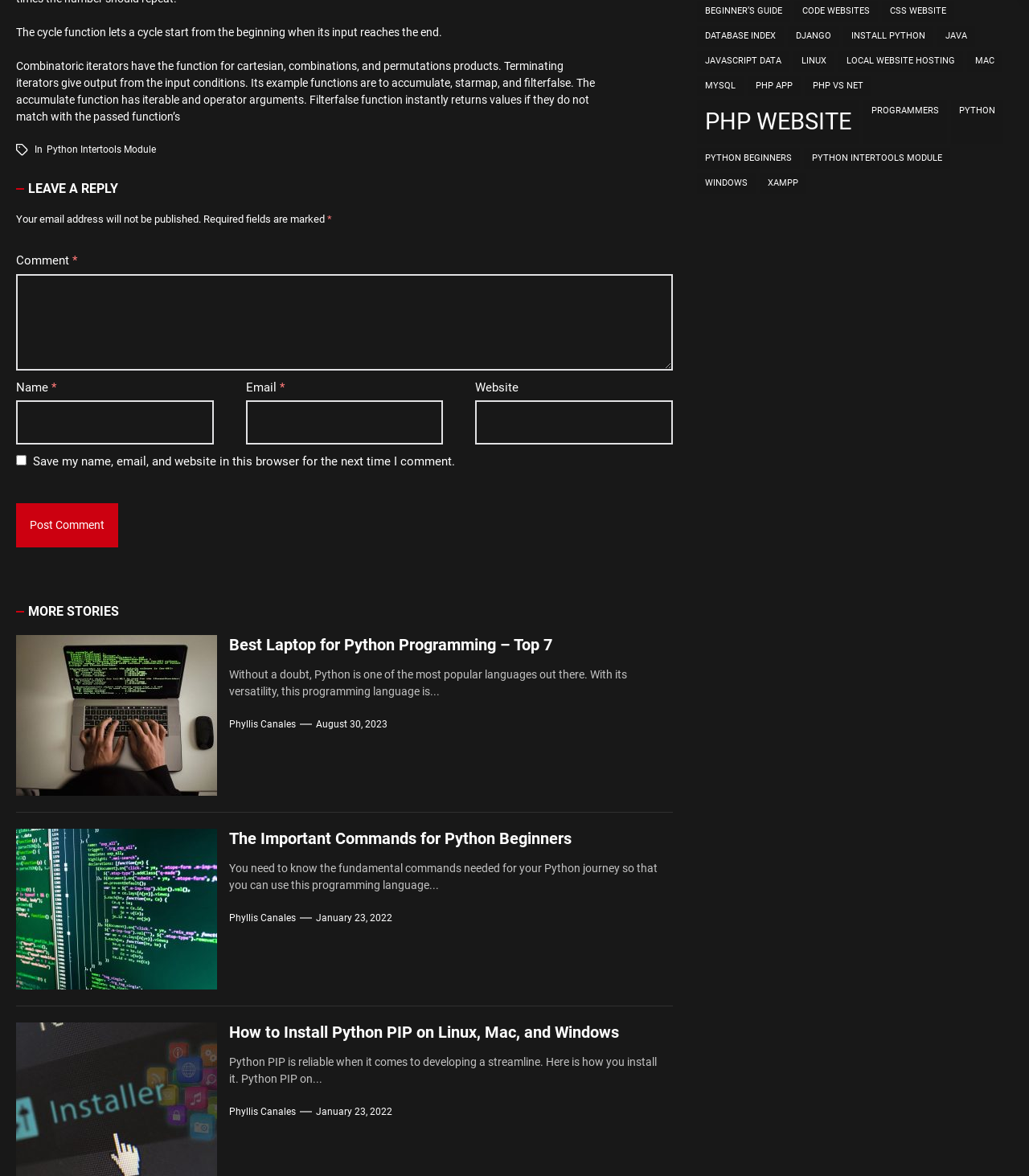Respond with a single word or short phrase to the following question: 
What is the purpose of the accumulate function in Python?

Has iterable and operator arguments